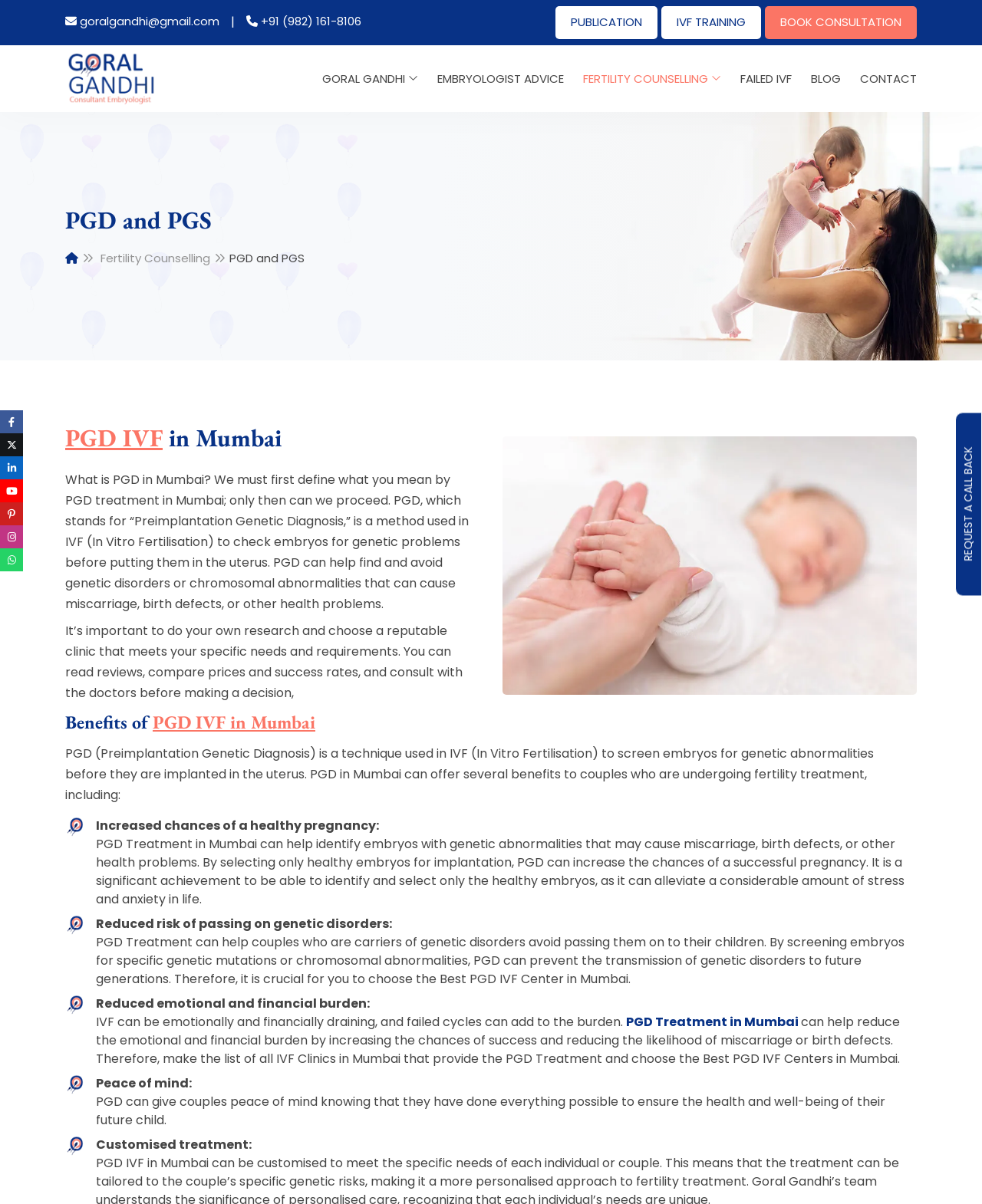What is the purpose of PGD treatment in Mumbai?
We need a detailed and exhaustive answer to the question. Please elaborate.

The purpose of PGD treatment in Mumbai is to identify genetic abnormalities in embryos before they are implanted in the uterus, thereby reducing the risk of miscarriage, birth defects, or other health problems. This is mentioned in the section 'What is PGD in Mumbai?'.